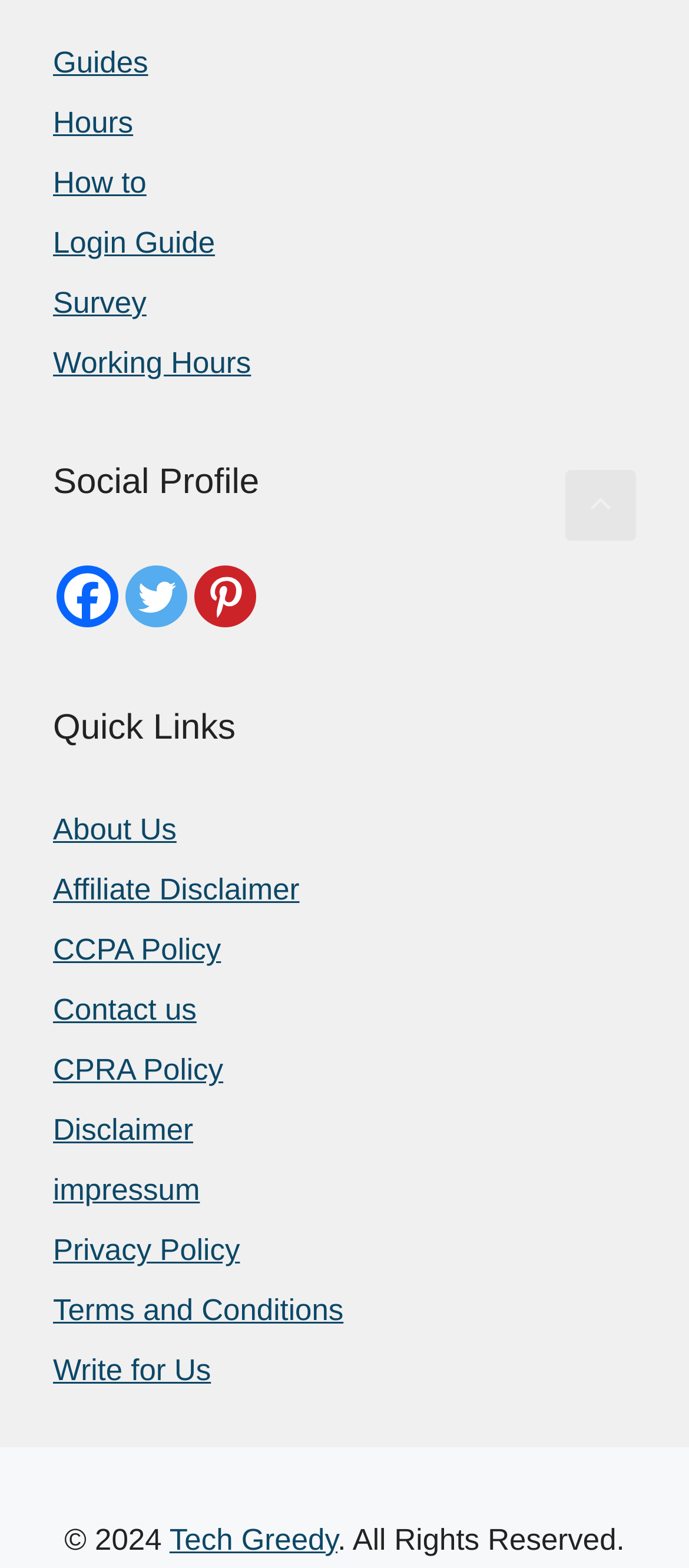Identify the coordinates of the bounding box for the element that must be clicked to accomplish the instruction: "Scroll back to top".

[0.821, 0.3, 0.923, 0.345]